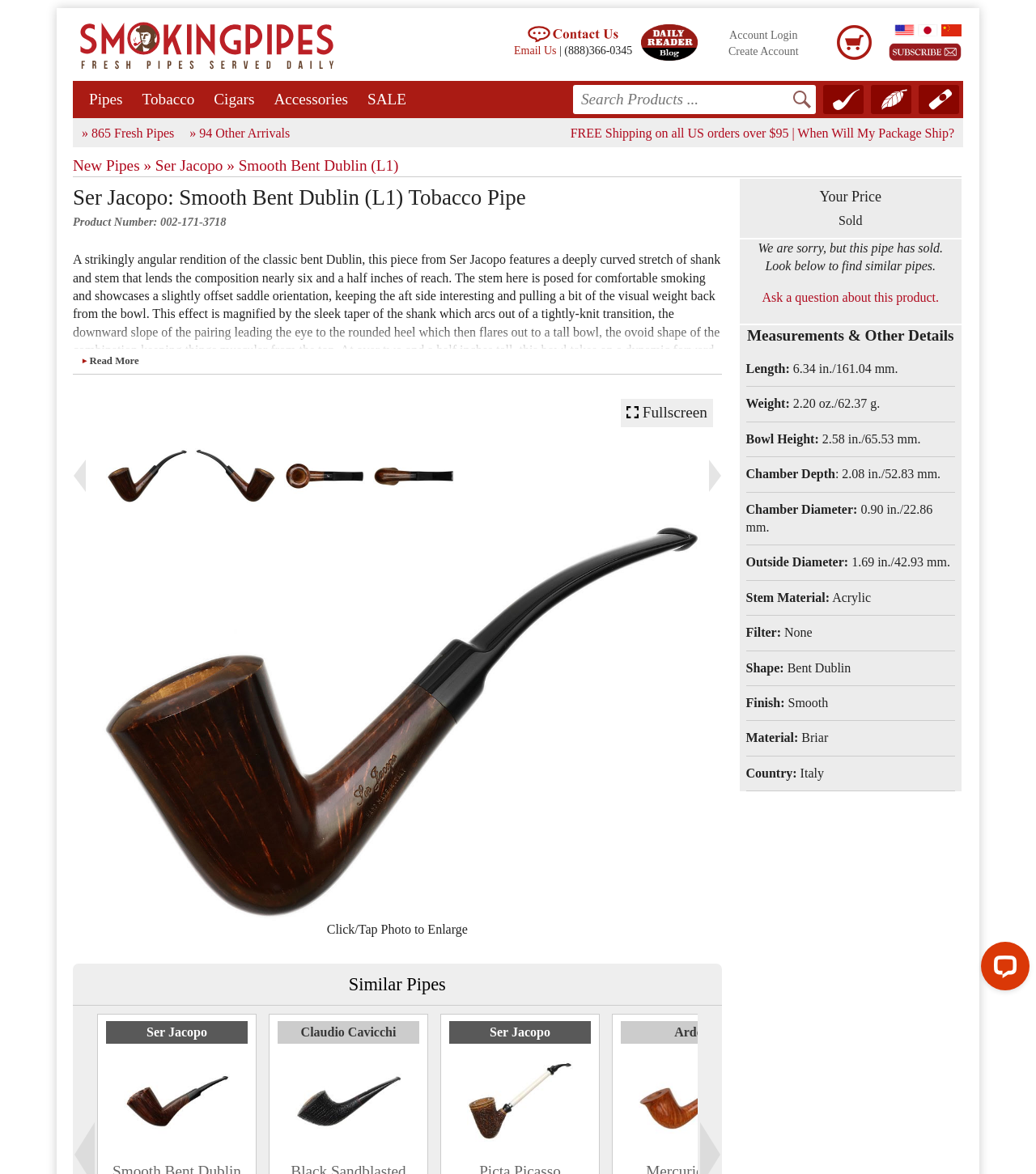Using the information from the screenshot, answer the following question thoroughly:
What is the brand of the pipe?

I found the brand of the pipe by looking at the product title 'Ser Jacopo: Smooth Bent Dublin (L1) Tobacco Pipe' and the image captions, which all mention 'Ser Jacopo'.